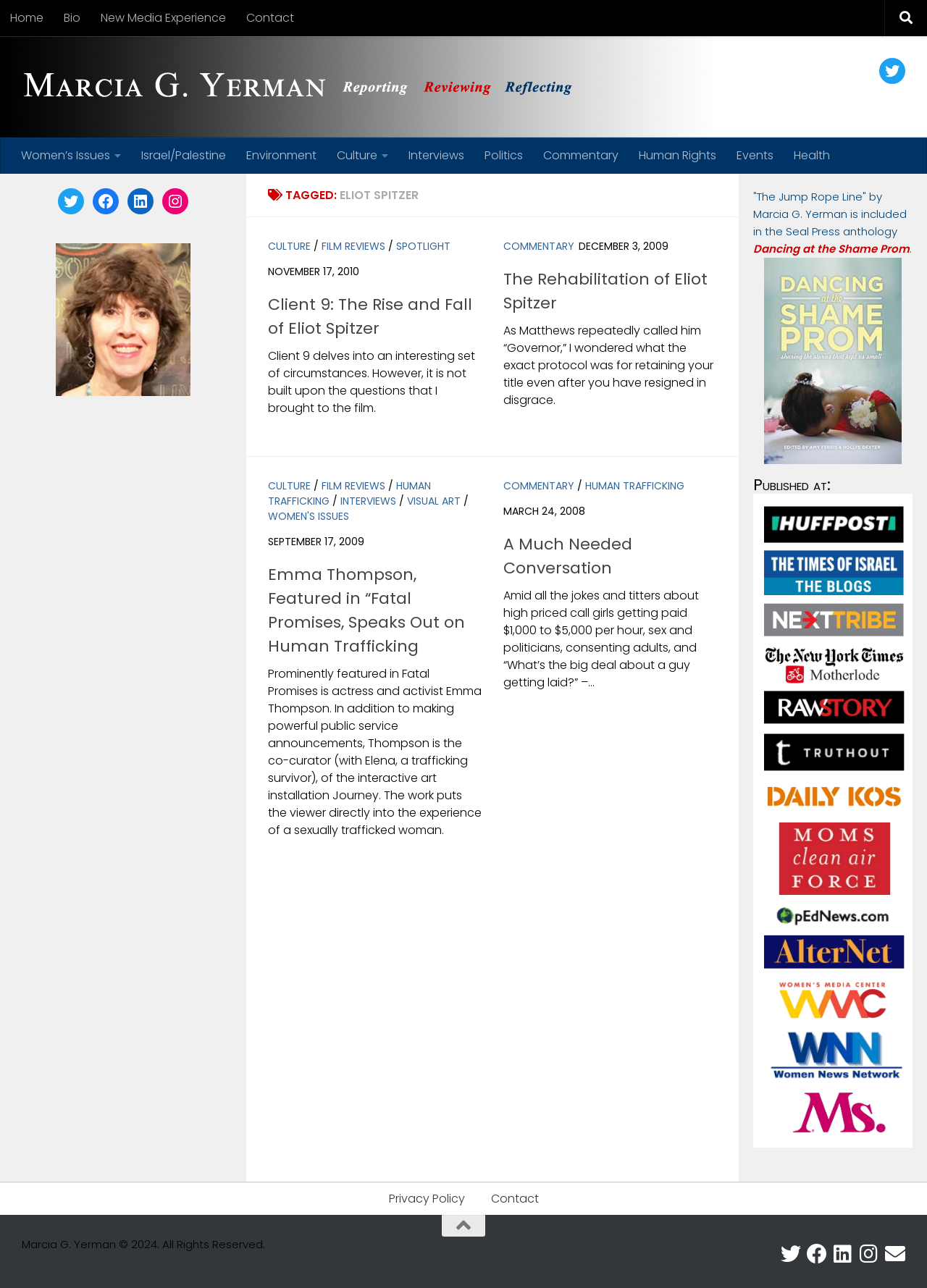Refer to the image and answer the question with as much detail as possible: What is the topic of the first article?

I looked at the first article element and found that it has a heading 'Client 9: The Rise and Fall of Eliot Spitzer' and text content that seems to be a film review, so I inferred that the topic of the first article is a film review.